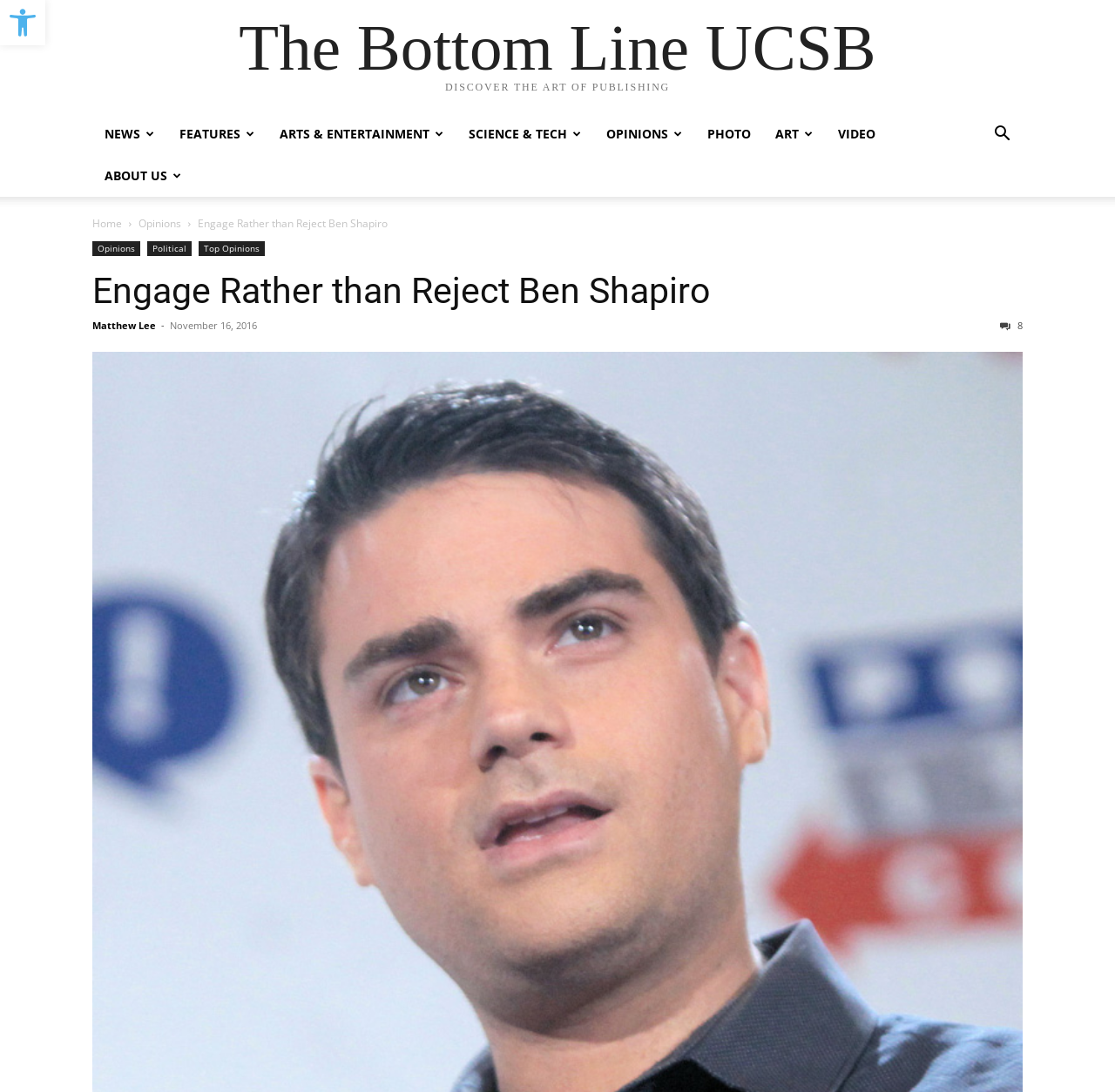Give a comprehensive overview of the webpage, including key elements.

The webpage appears to be an article from an online publication called "The Bottom Line UCSB". At the top left corner, there is a button to open the toolbar accessibility tools, accompanied by a small image. Next to it, there is a link to the publication's homepage.

Below the toolbar, there is a header section with a series of links to different categories, including "NEWS", "FEATURES", "ARTS & ENTERTAINMENT", "SCIENCE & TECH", "OPINIONS", "PHOTO", "ART", and "VIDEO". These links are arranged horizontally across the top of the page.

Underneath the header section, there is a large heading that reads "Engage Rather than Reject Ben Shapiro". Below the heading, there is a subheading with the author's name, "Matthew Lee", followed by a dash and the publication date, "November 16, 2016". 

On the right side of the page, there is a button with an icon, and above it, there are links to "Home" and "Opinions". The main content of the article appears to be a discussion about Ben Shapiro, a political commentator, and a proposal by the College Republicans to fund a talk featuring him at the University of California, Santa Barbara.